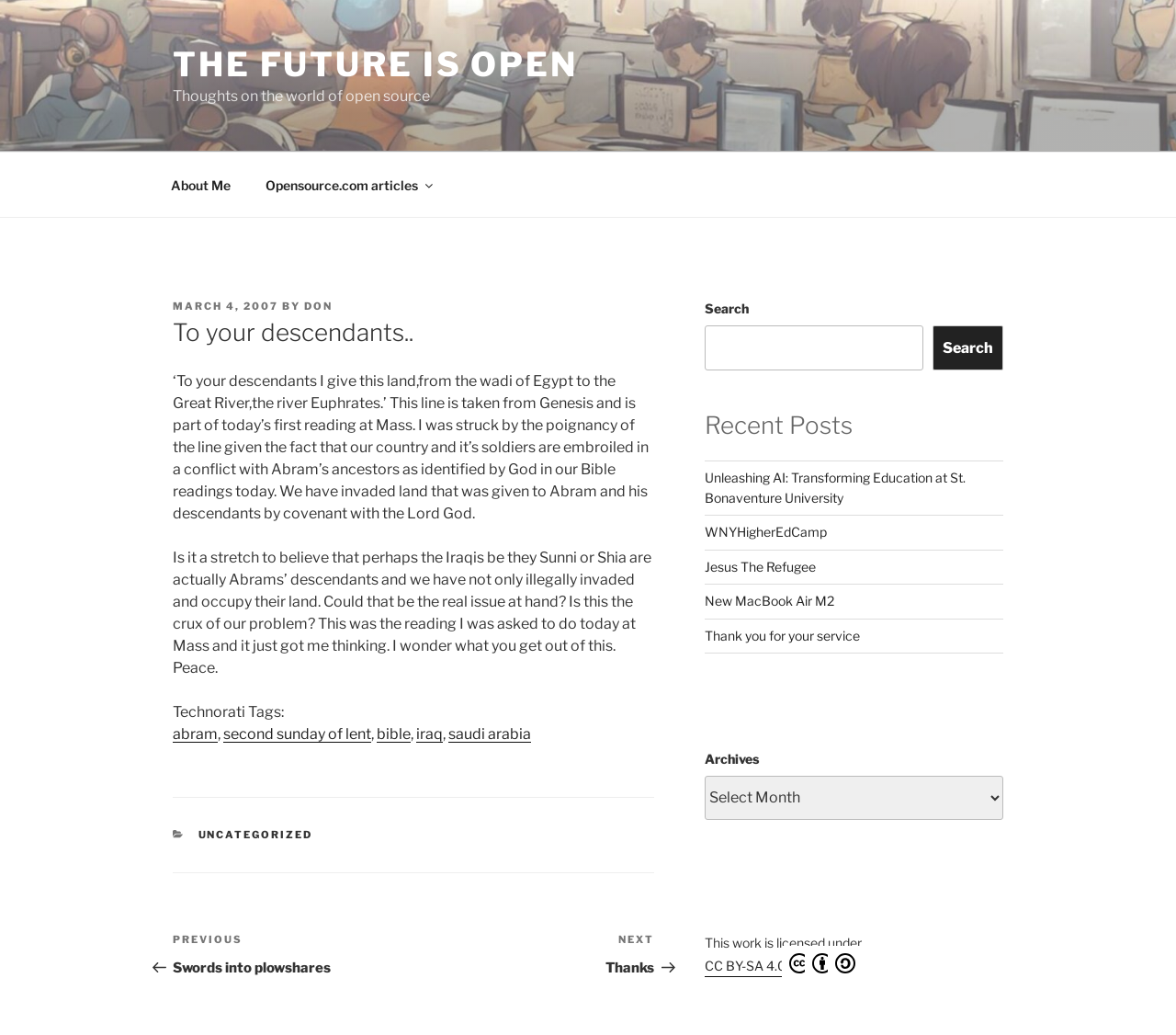Find the bounding box coordinates of the clickable area that will achieve the following instruction: "Read the 'To your descendants..' article".

[0.147, 0.306, 0.556, 0.338]